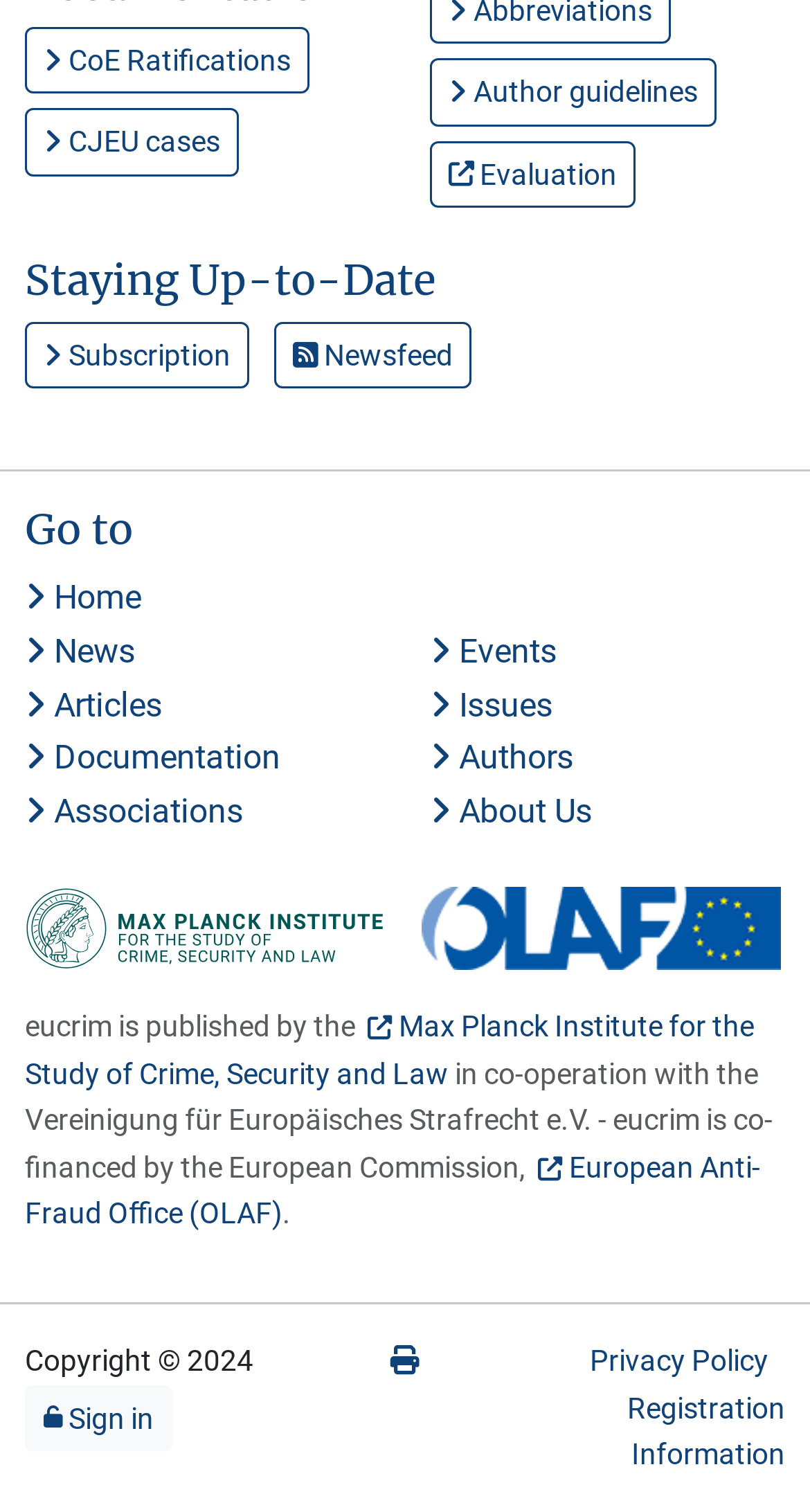Please identify the bounding box coordinates of the element's region that I should click in order to complete the following instruction: "View News". The bounding box coordinates consist of four float numbers between 0 and 1, i.e., [left, top, right, bottom].

[0.031, 0.418, 0.167, 0.444]